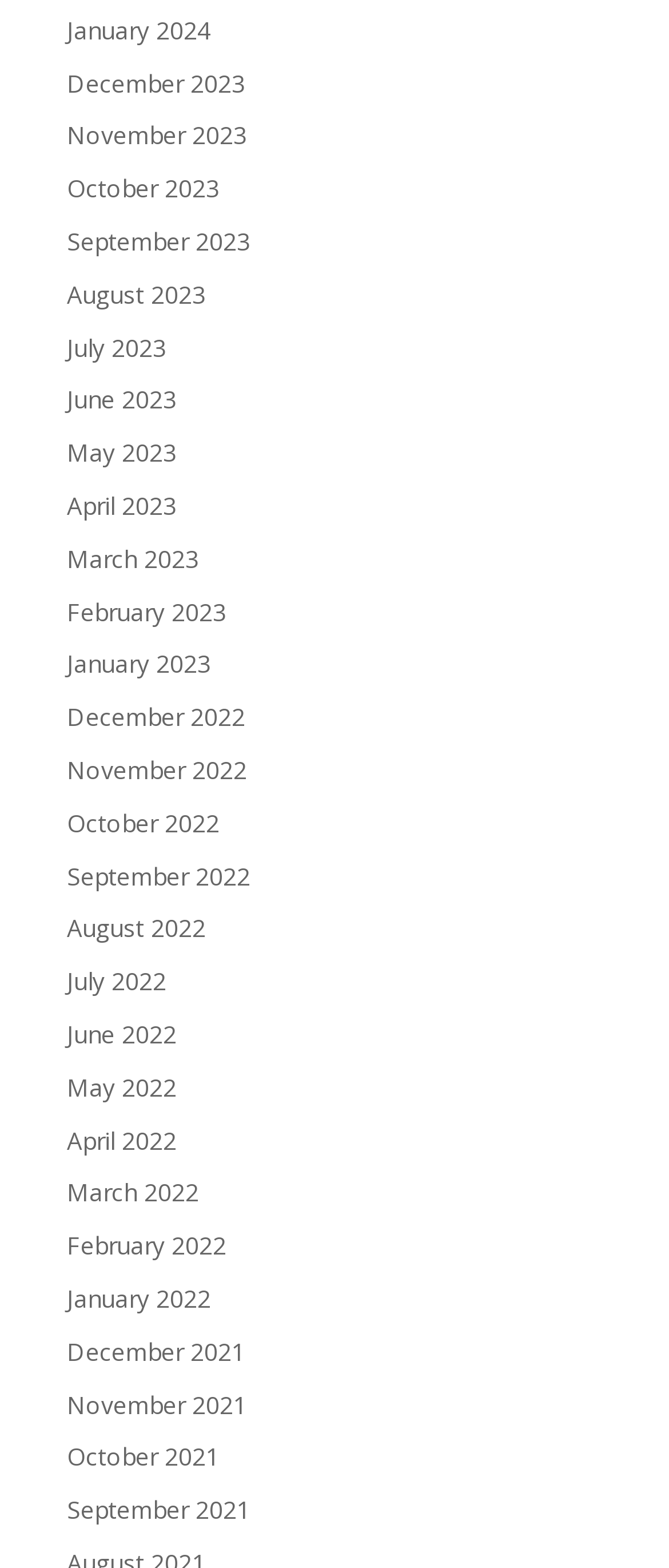Provide a brief response to the question below using one word or phrase:
Are the months listed in chronological or reverse chronological order?

Reverse chronological